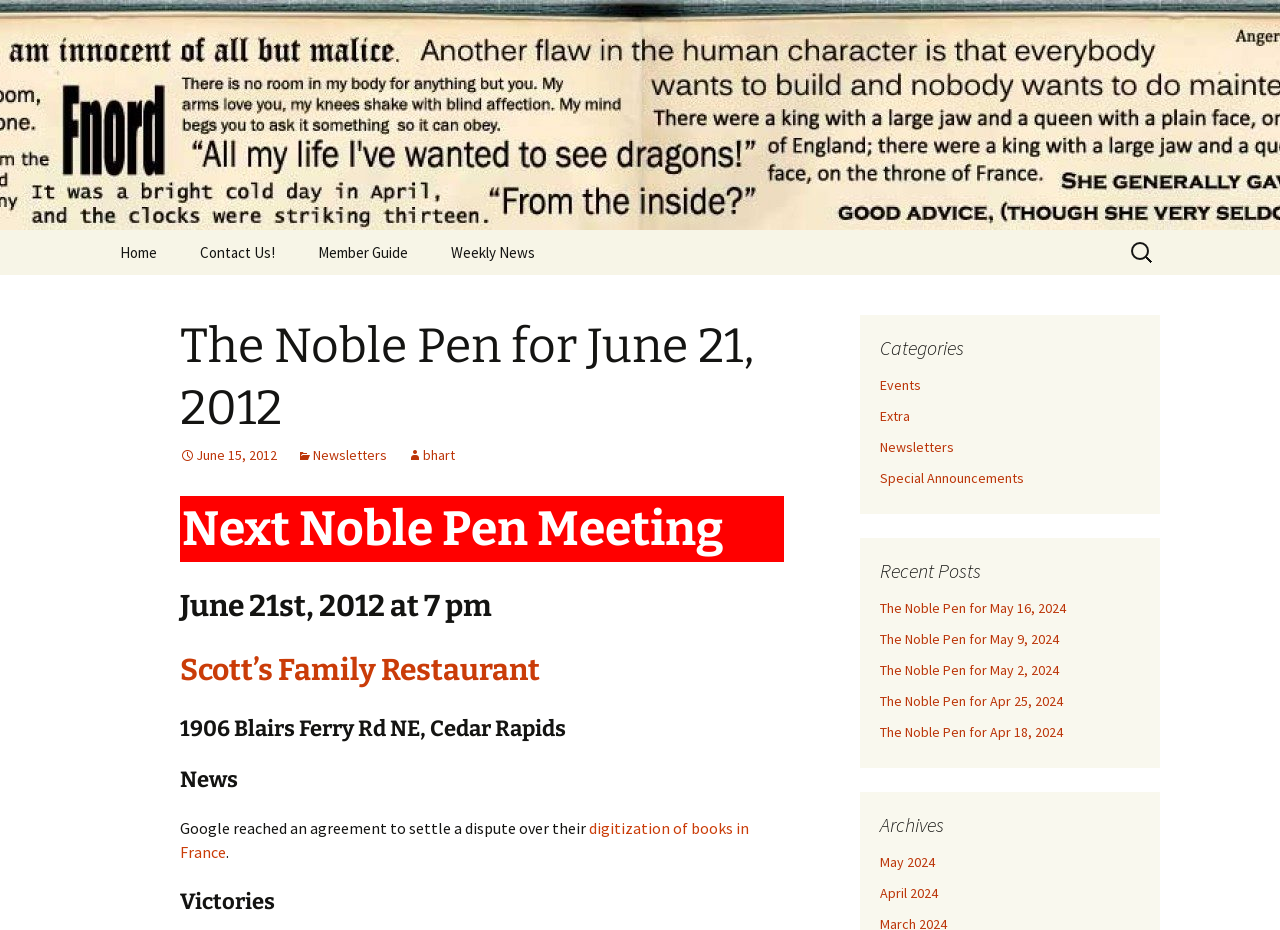Locate the bounding box coordinates of the clickable region necessary to complete the following instruction: "Share on Facebook". Provide the coordinates in the format of four float numbers between 0 and 1, i.e., [left, top, right, bottom].

None